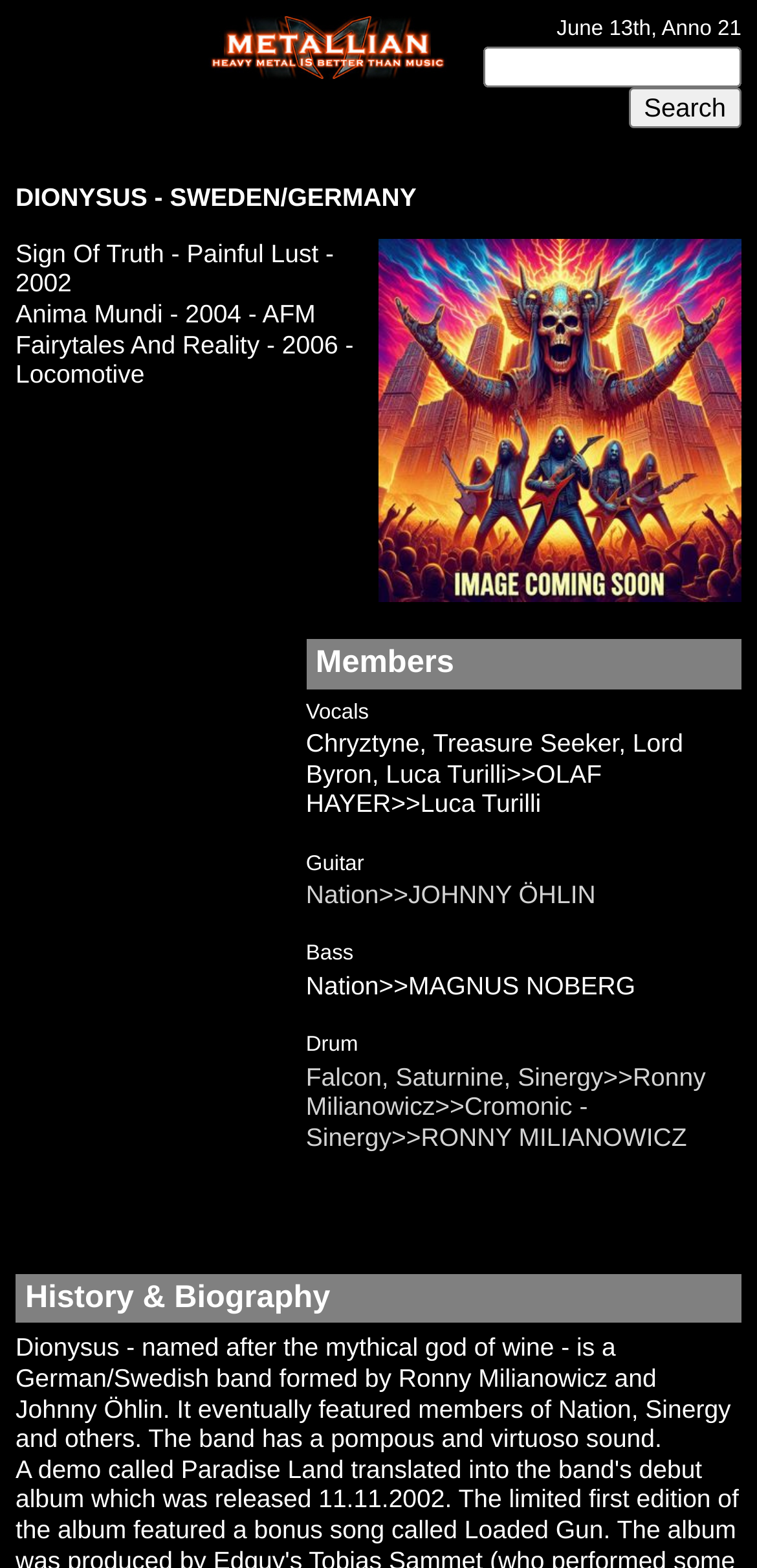What is the role of Chryztyne in the band?
Based on the visual information, provide a detailed and comprehensive answer.

The role of Chryztyne in the band can be found in the table cell containing the text 'Members Vocals Chryztyne, Treasure Seeker, Lord Byron, Luca Turilli>>OLAF HAYER>>Luca Turilli Guitar Nation>>JOHNNY ÖHLIN Bass Nation>>MAGNUS NOBERG Drum Falcon, Saturnine, Sinergy>>Ronny Milianowicz>>Cromonic - Sinergy>>RONNY MILIANOWICZ'.